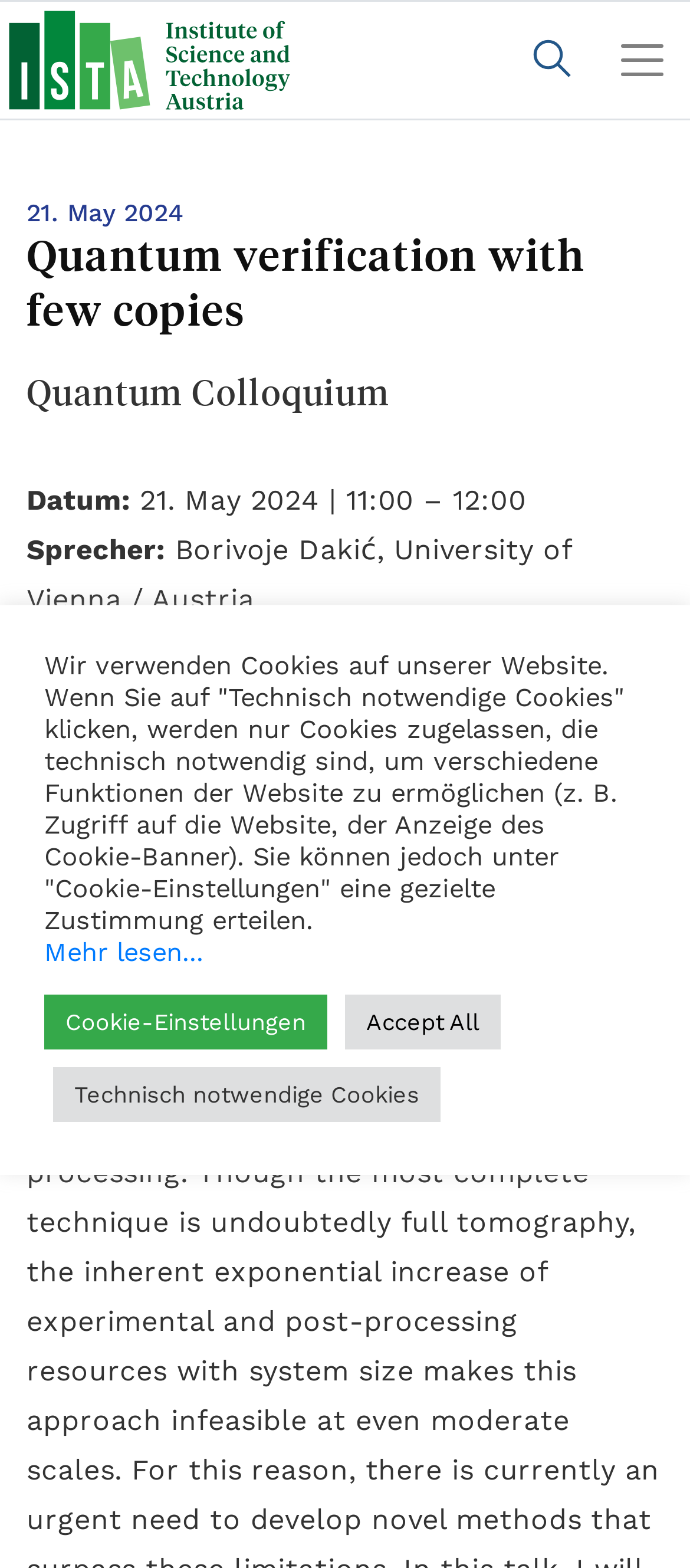Provide a brief response using a word or short phrase to this question:
Who is the speaker of the event?

Borivoje Dakić